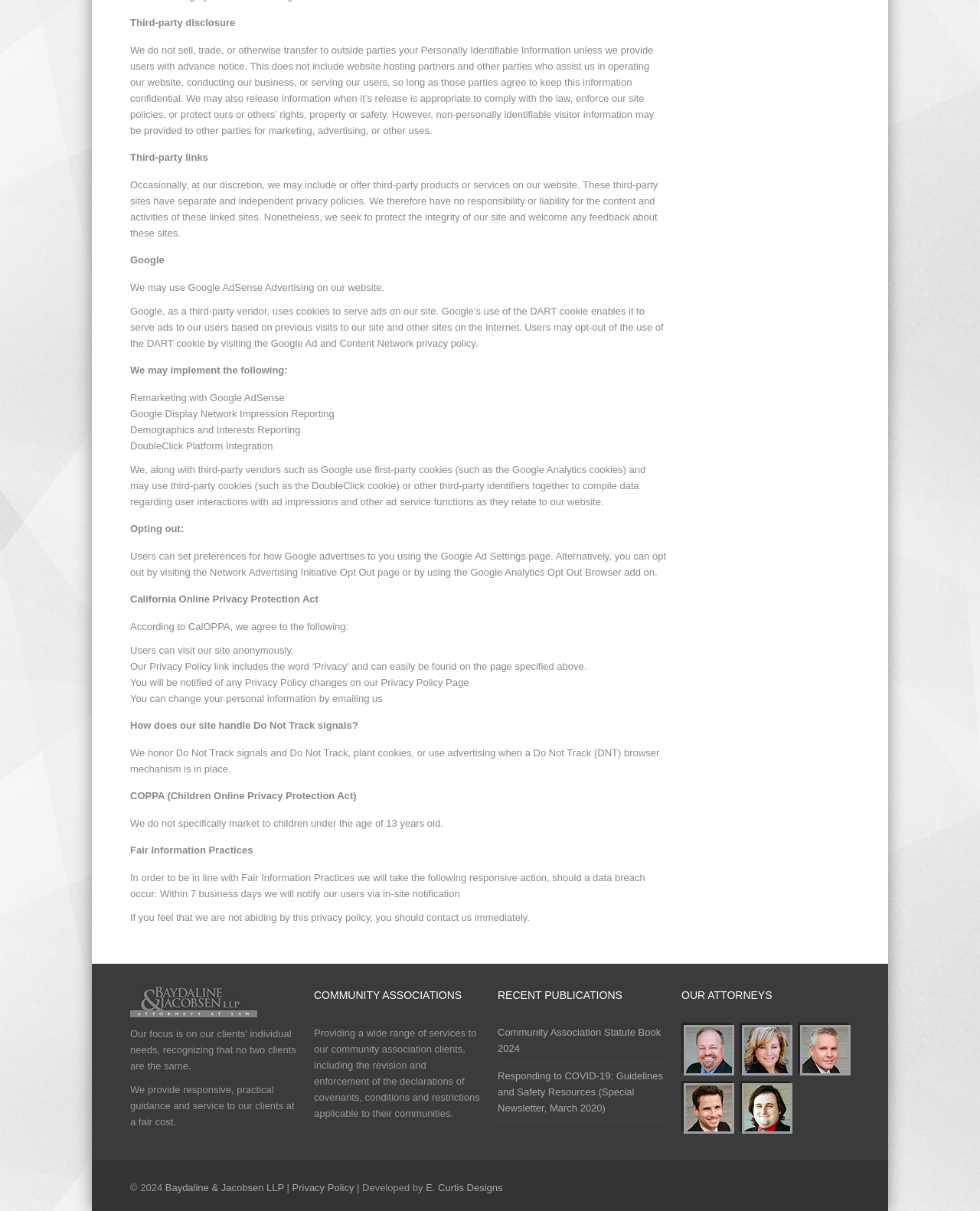How does the website handle Do Not Track signals?
Answer briefly with a single word or phrase based on the image.

Honors Do Not Track signals